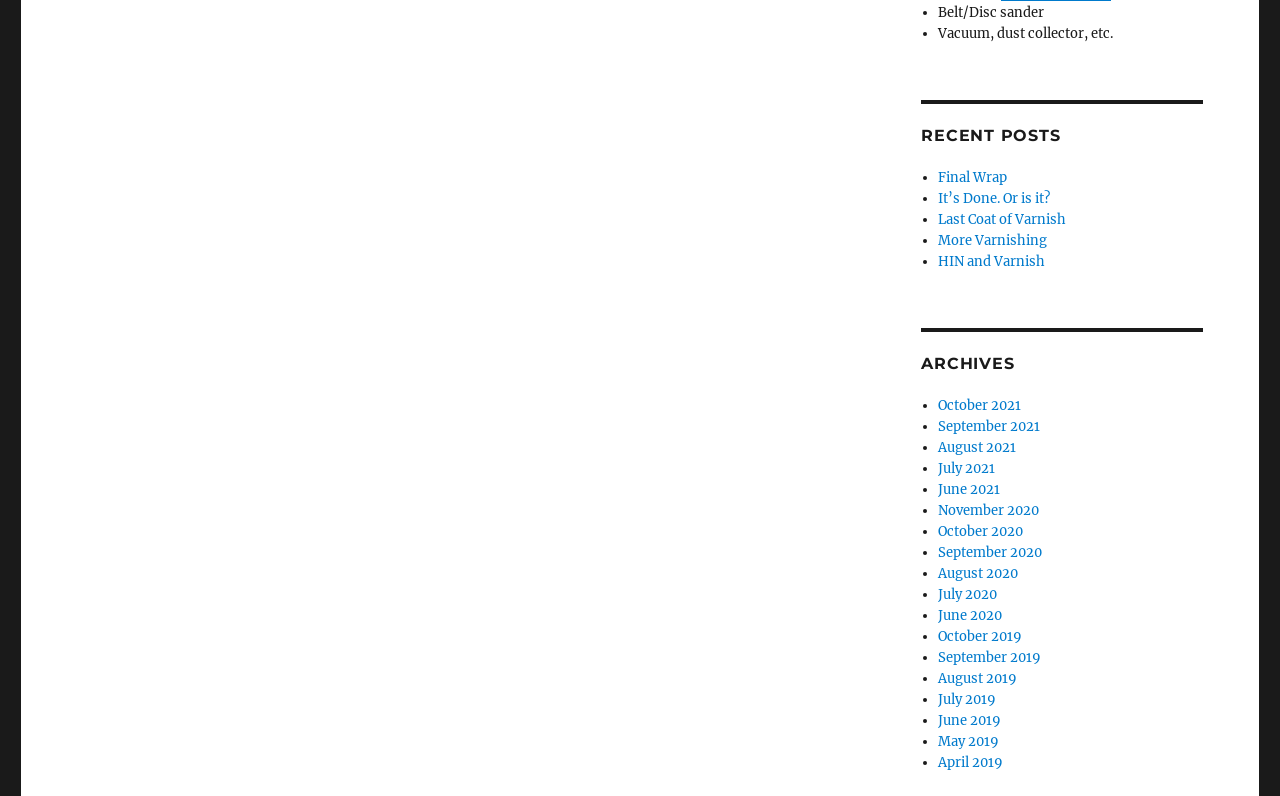Can you find the bounding box coordinates for the element to click on to achieve the instruction: "View recent post 'Last Coat of Varnish'"?

[0.733, 0.265, 0.833, 0.286]